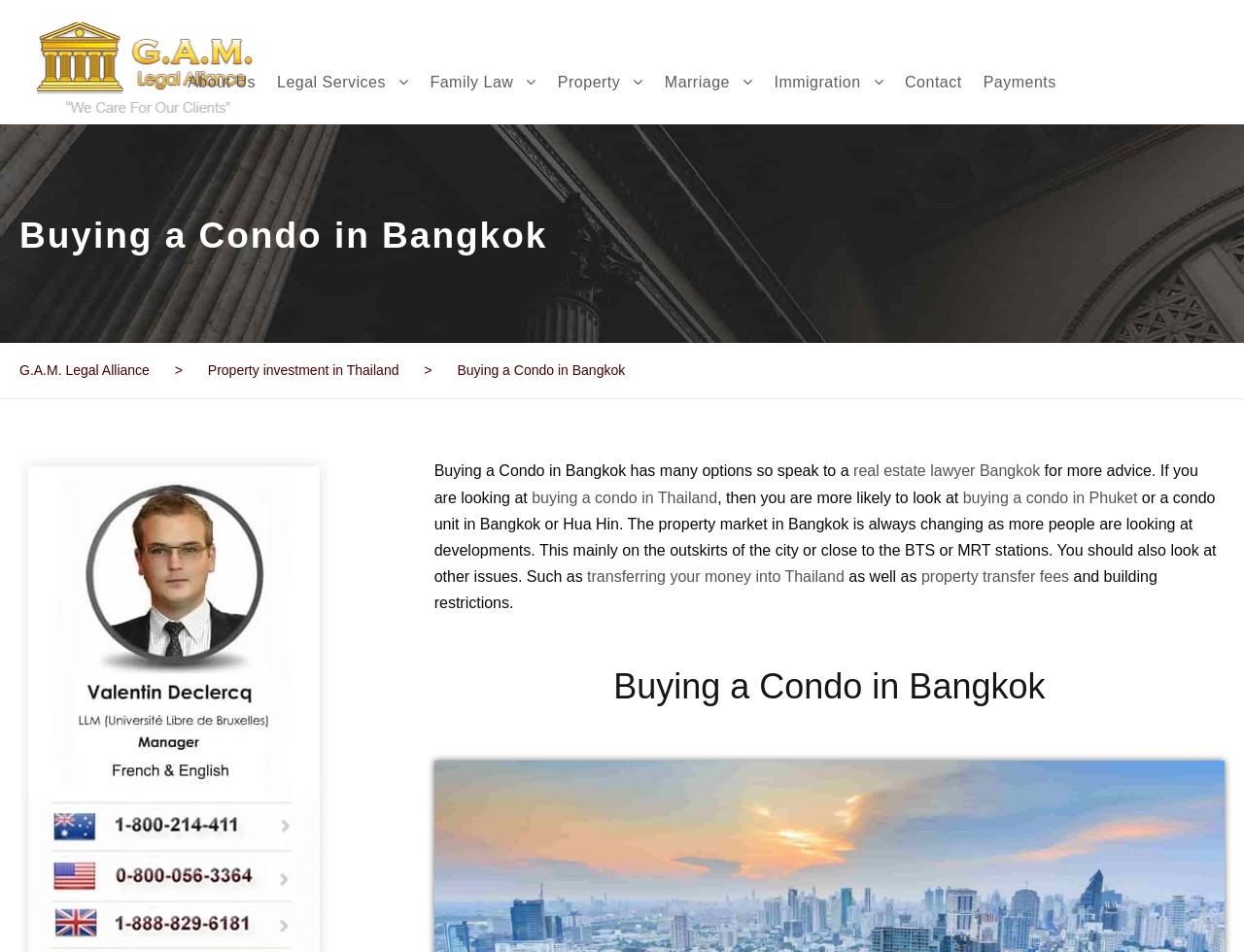Identify the bounding box coordinates for the region to click in order to carry out this instruction: "Click the 'Property' link". Provide the coordinates using four float numbers between 0 and 1, formatted as [left, top, right, bottom].

[0.448, 0.072, 0.517, 0.131]